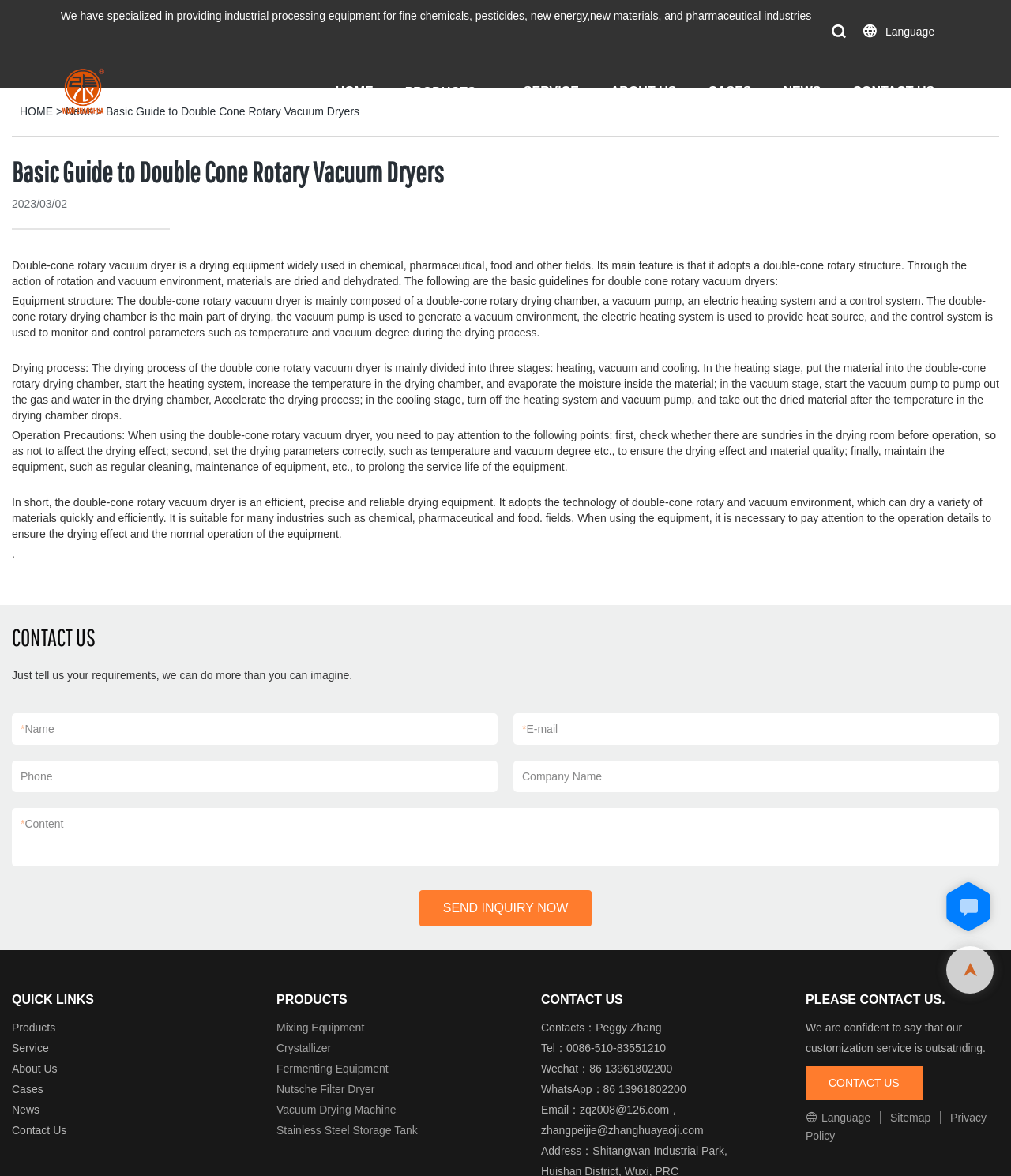Determine the main headline from the webpage and extract its text.

Basic Guide to Double Cone Rotary Vacuum Dryers